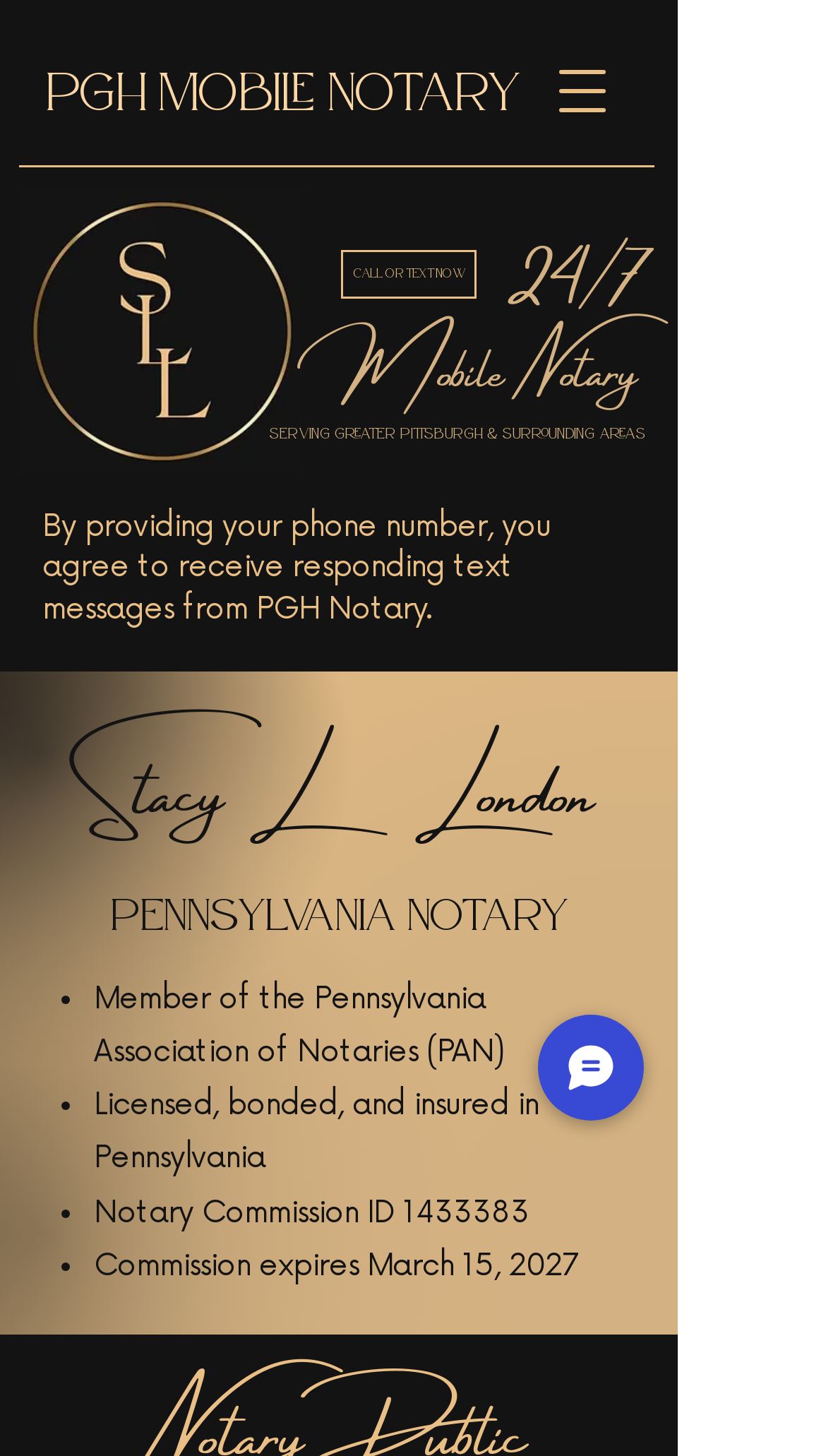Bounding box coordinates are to be given in the format (top-left x, top-left y, bottom-right x, bottom-right y). All values must be floating point numbers between 0 and 1. Provide the bounding box coordinate for the UI element described as: 1433383

[0.488, 0.82, 0.642, 0.845]